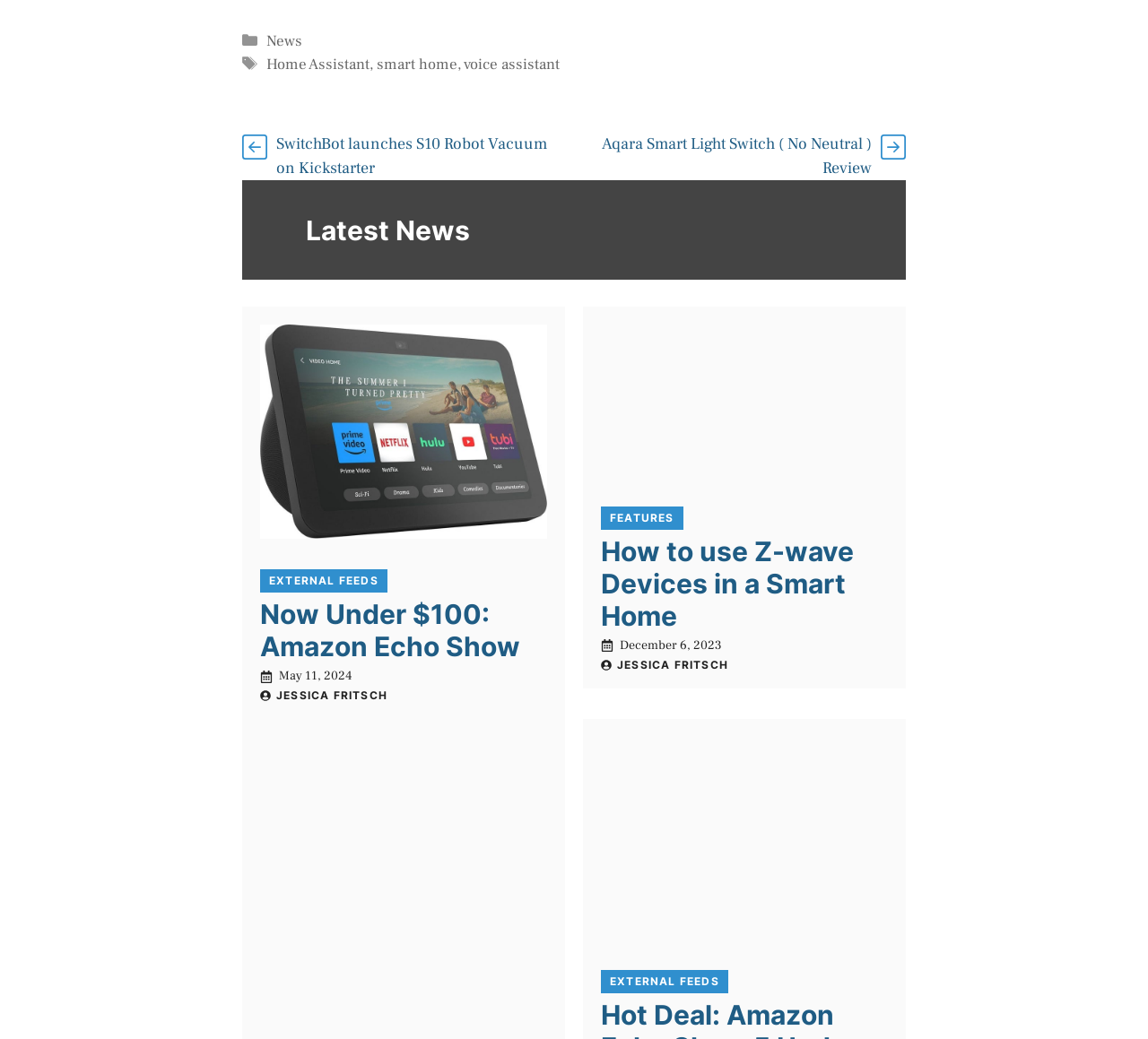Please specify the bounding box coordinates of the element that should be clicked to execute the given instruction: 'Click on the 'News' link'. Ensure the coordinates are four float numbers between 0 and 1, expressed as [left, top, right, bottom].

[0.232, 0.03, 0.263, 0.049]